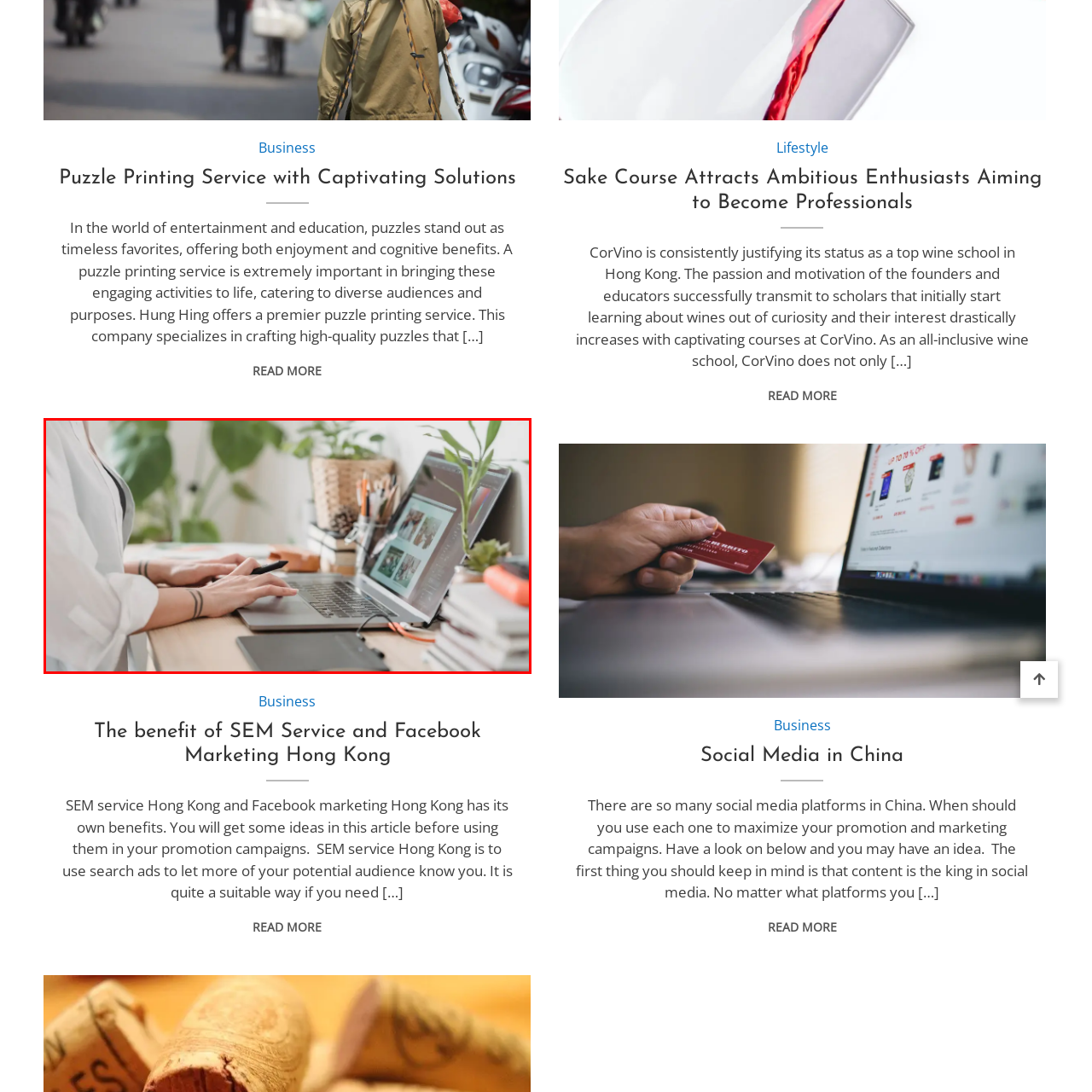Provide an in-depth description of the image within the red bounding box.

In a modern workspace, an individual is engaged in creative and digital tasks, focusing intently on their laptop while holding a smartphone in their right hand. The workspace is adorned with elements of nature, featuring several green plants that add a touch of freshness to the environment. The desk is neatly organized with books and stationery, indicating an atmosphere conducive to productivity. On the laptop's screen, colorful images and designs suggest involvement in graphic design or marketing activities, likely relevant to topics such as SEM and social media marketing. This serene yet dynamic setting embodies the blend of professionalism and creative energy essential for modern work environments.